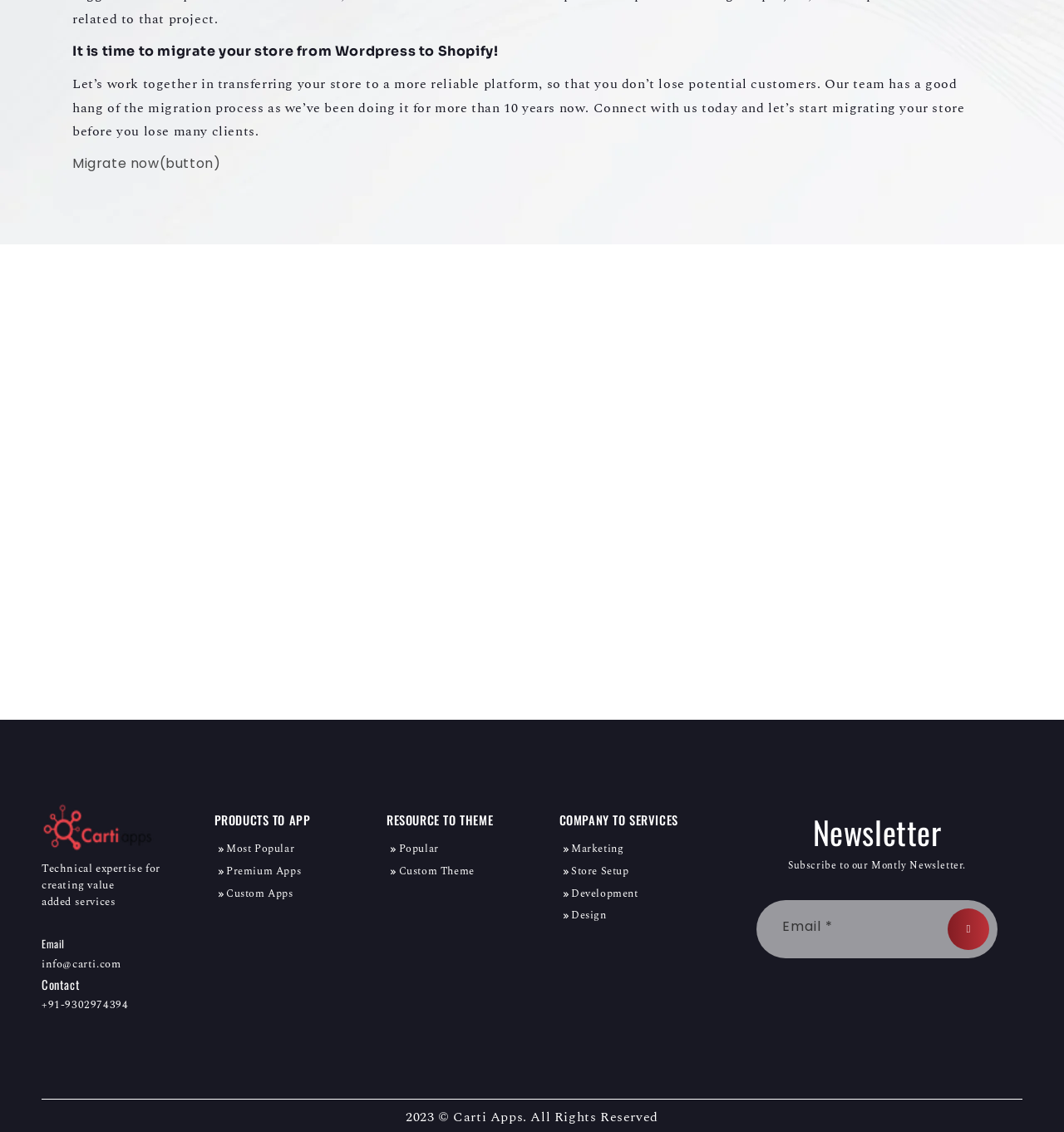Please find the bounding box for the UI component described as follows: "parent_node: NAME name="contact[Name]" placeholder="Name"".

[0.394, 0.377, 0.653, 0.414]